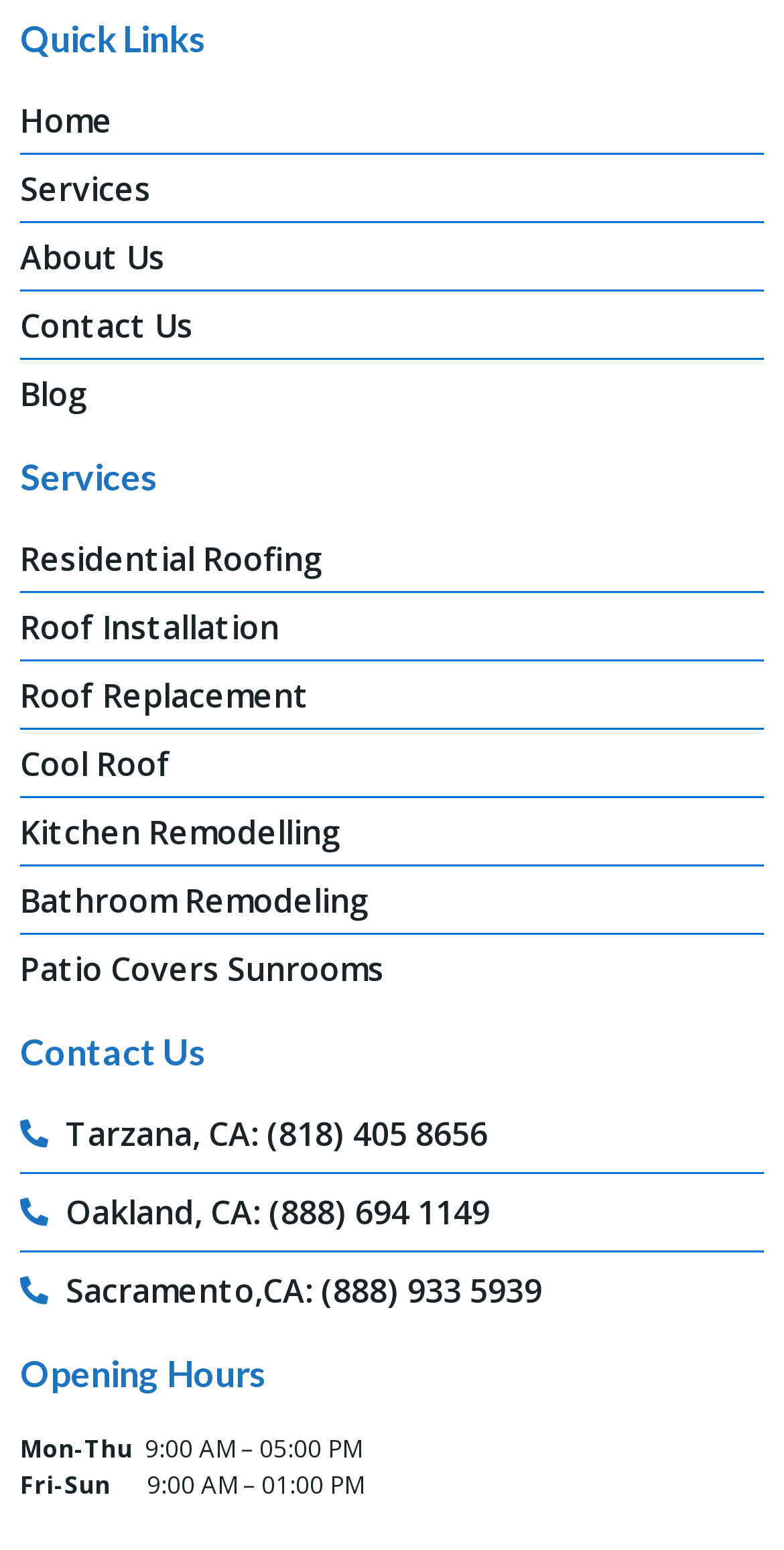Using the element description: "Home", determine the bounding box coordinates. The coordinates should be in the format [left, top, right, bottom], with values between 0 and 1.

[0.026, 0.062, 0.974, 0.093]